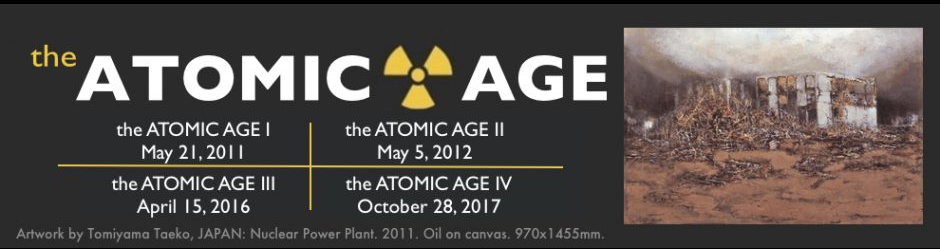Thoroughly describe the content and context of the image.

This image presents a graphic titled "the ATOMIC AGE," featuring a distinctive symbol of nuclear power and four exhibits that reflect on significant dates related to the exploration and consequences of nuclear technology. The artwork displayed on the right side of the graphic, created by artist Tomiyama Taeko in 2011, portrays the remnants of a nuclear site in Japan, serving as a poignant reminder of the challenges and repercussions associated with nuclear energy. The listed events highlight the ongoing dialogue surrounding nuclear issues, emphasizing the need for awareness and activism in the nuclear discourse. The juxtaposition of the vibrant title and somber imagery encapsulates the complex legacy of the atomic age, inviting viewers to reflect on both its advancements and perils.